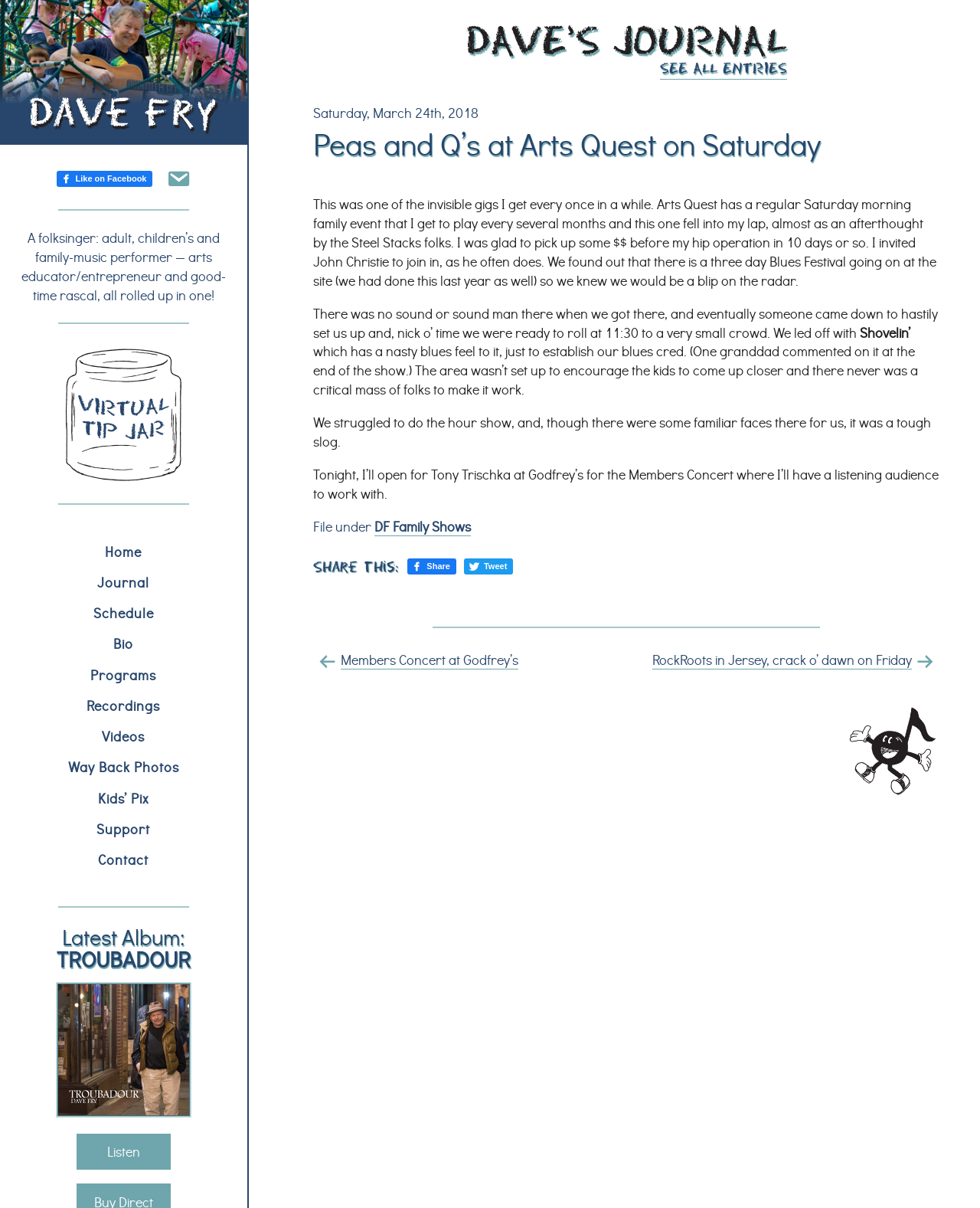Find the bounding box coordinates of the UI element according to this description: "Dave's JournalSee All Entries".

[0.475, 0.018, 0.803, 0.048]